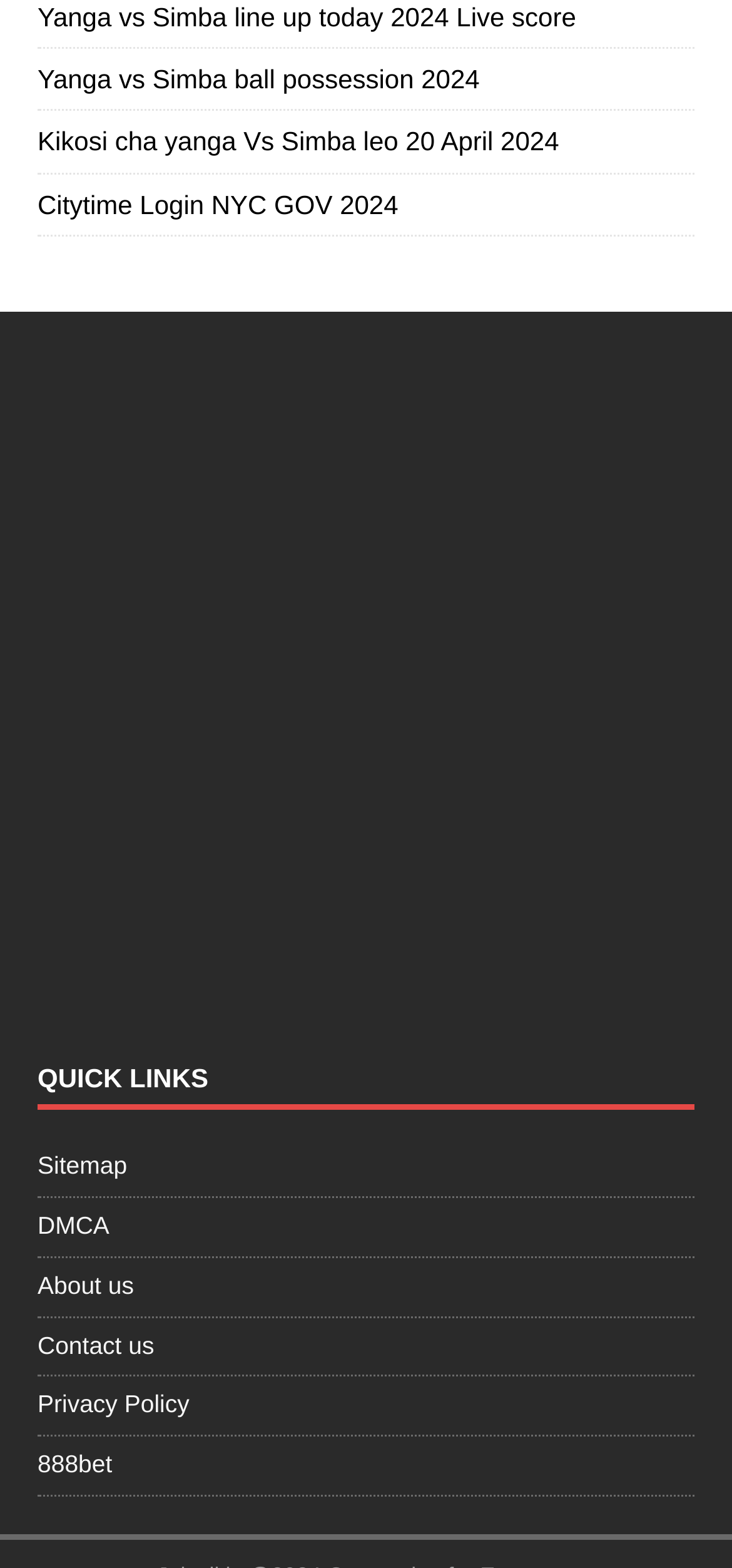Please determine the bounding box coordinates of the area that needs to be clicked to complete this task: 'Learn about IPA's'. The coordinates must be four float numbers between 0 and 1, formatted as [left, top, right, bottom].

None